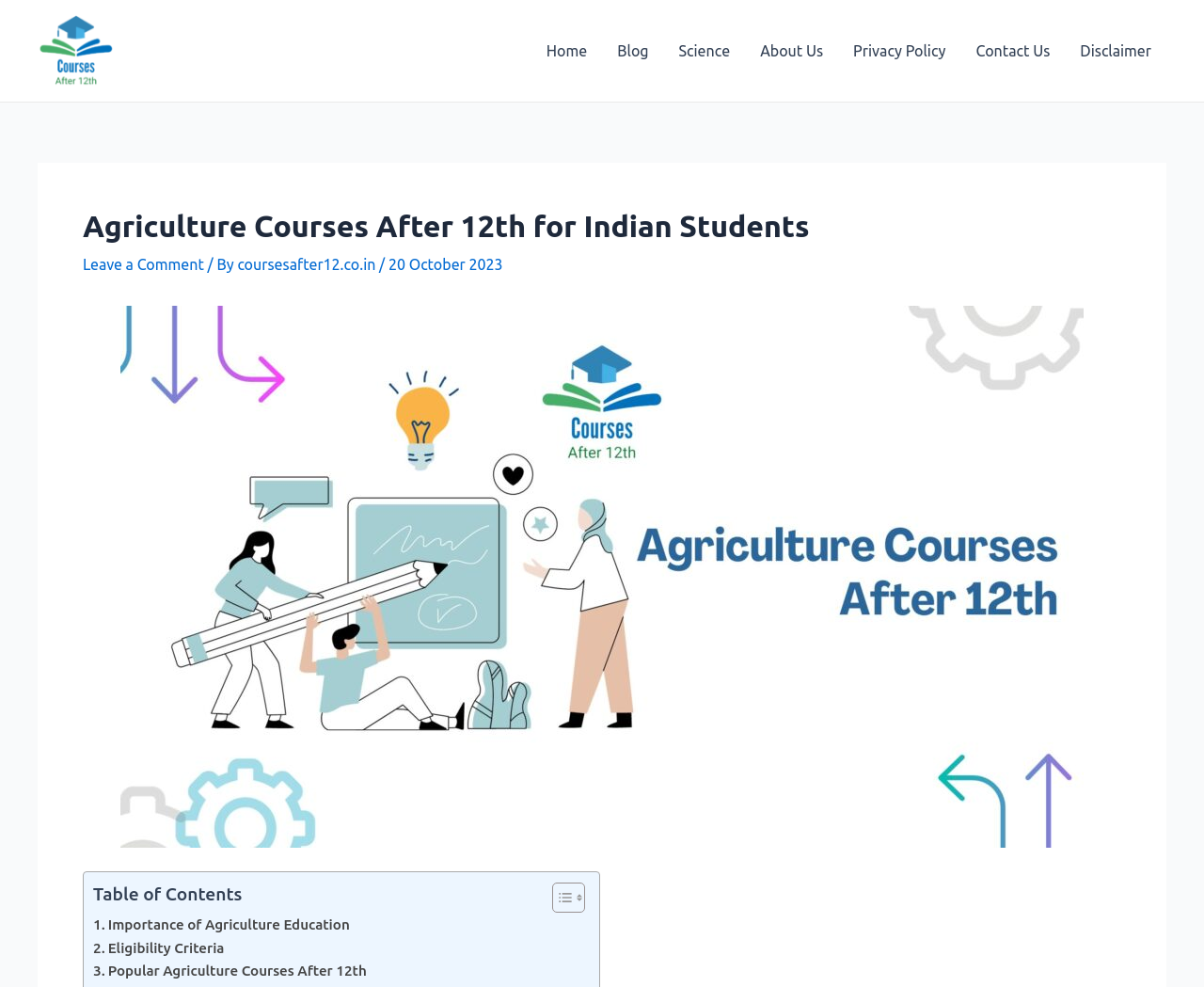Identify the bounding box coordinates of the clickable section necessary to follow the following instruction: "View the Agriculture Courses After 12th image". The coordinates should be presented as four float numbers from 0 to 1, i.e., [left, top, right, bottom].

[0.1, 0.31, 0.9, 0.859]